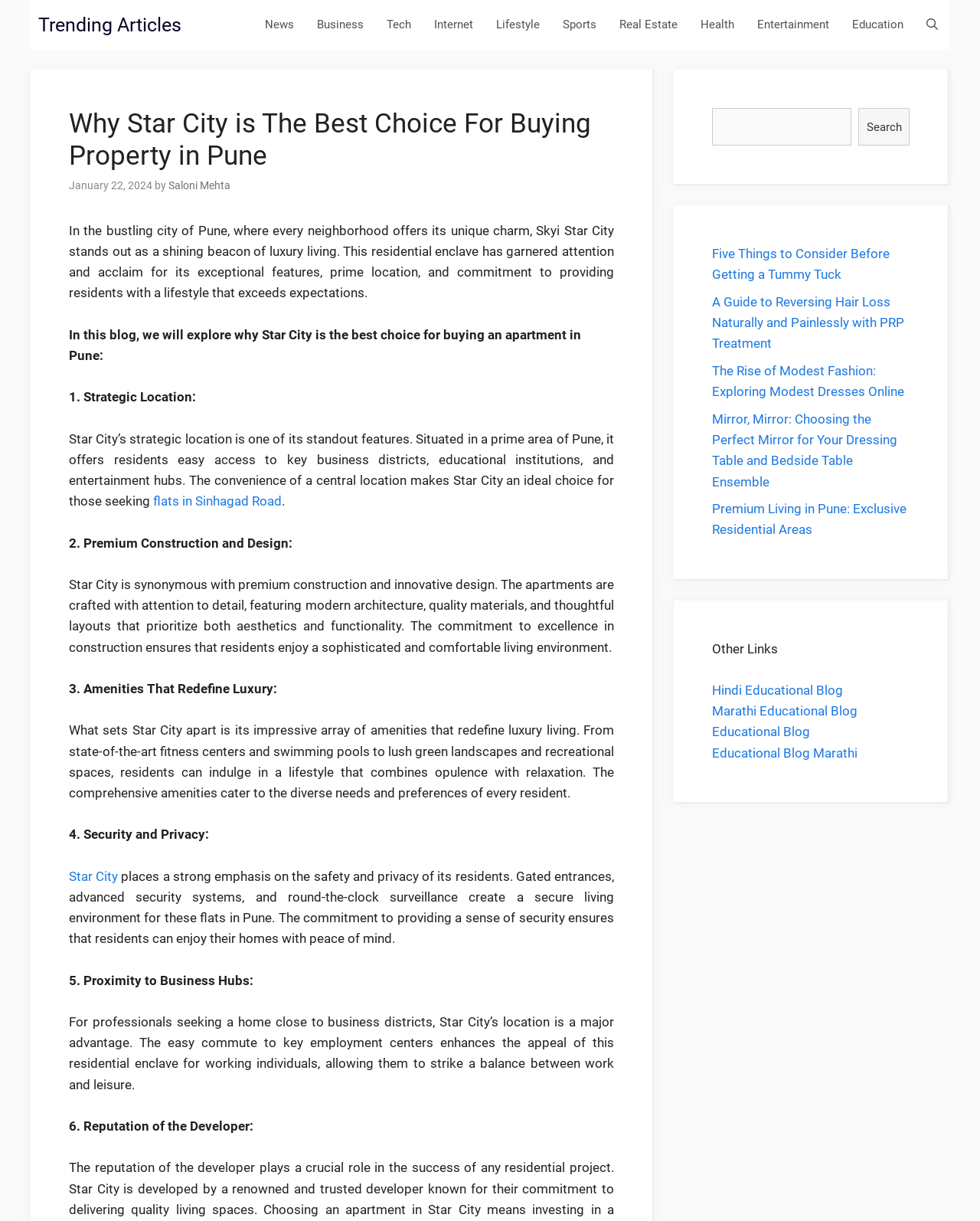Given the element description Real Estate, identify the bounding box coordinates for the UI element on the webpage screenshot. The format should be (top-left x, top-left y, bottom-right x, bottom-right y), with values between 0 and 1.

[0.62, 0.0, 0.703, 0.041]